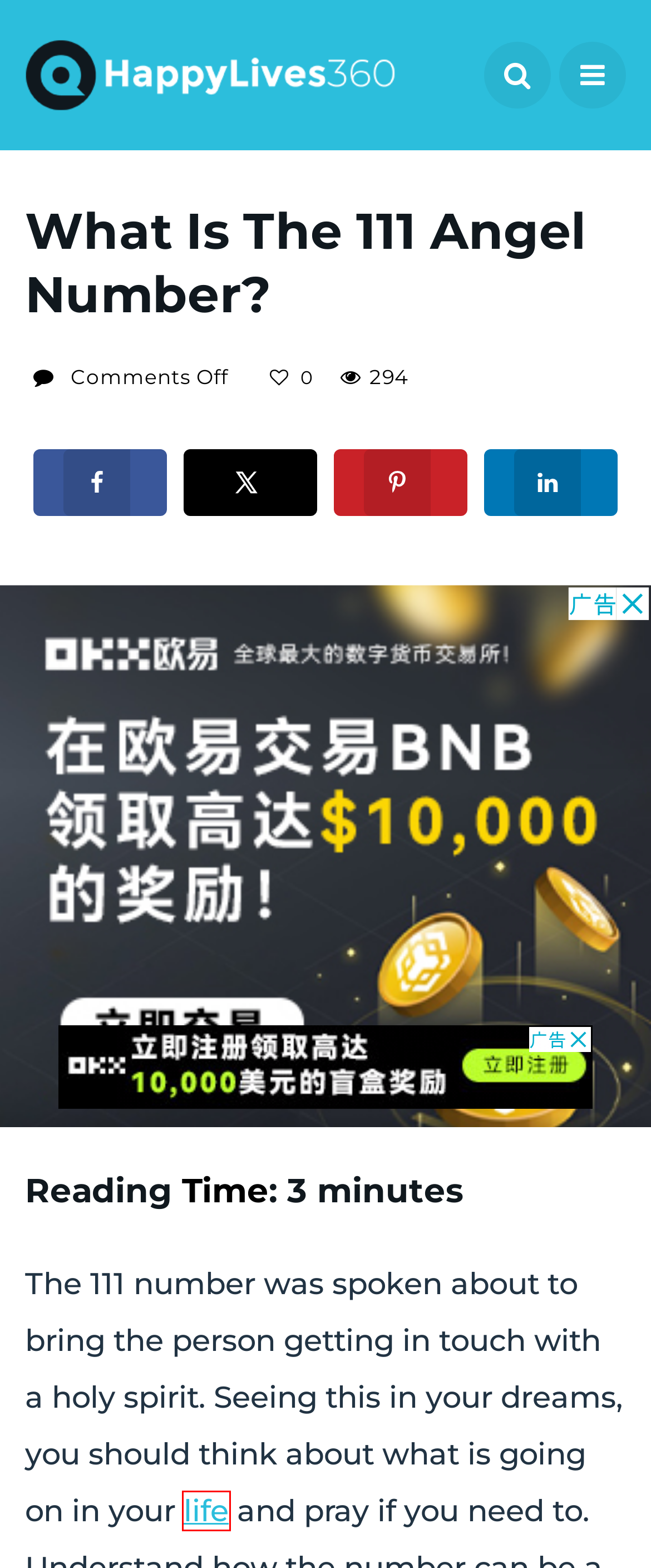You are provided with a screenshot of a webpage that has a red bounding box highlighting a UI element. Choose the most accurate webpage description that matches the new webpage after clicking the highlighted element. Here are your choices:
A. Angel Number 1122: What This Number Means
B. 20 True Facts About Life & Facts Of Life Quotes
C. 101+ Trust God Quotes On Believe & Keep Faith In Hard Times
D. 71 Time Quotes That Will Inspire You - Thoughts on Time Value
E. 15 Short Positive Feel Good Quotes To Make You Feel Better
F. HappyLives 360 | Make Positive Change In Your Life
G. 51+ Karma Quotes On Good & Bad Karma, Revenge & Gossip
H. How To Overcome Negative Thoughts To Pursuing Your Dreams

B